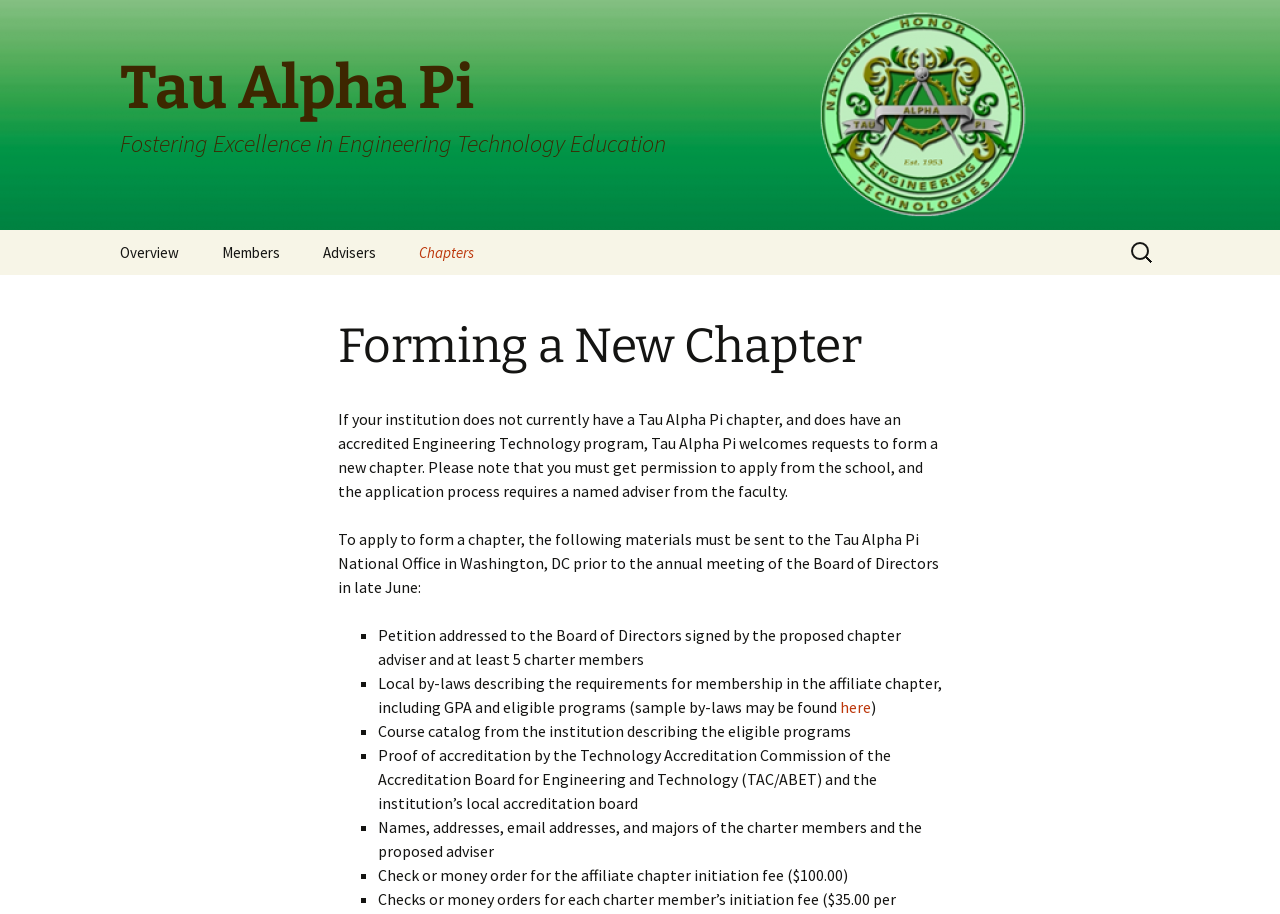Provide the bounding box coordinates for the UI element that is described by this text: "Project & Activity Ideas". The coordinates should be in the form of four float numbers between 0 and 1: [left, top, right, bottom].

[0.237, 0.35, 0.393, 0.399]